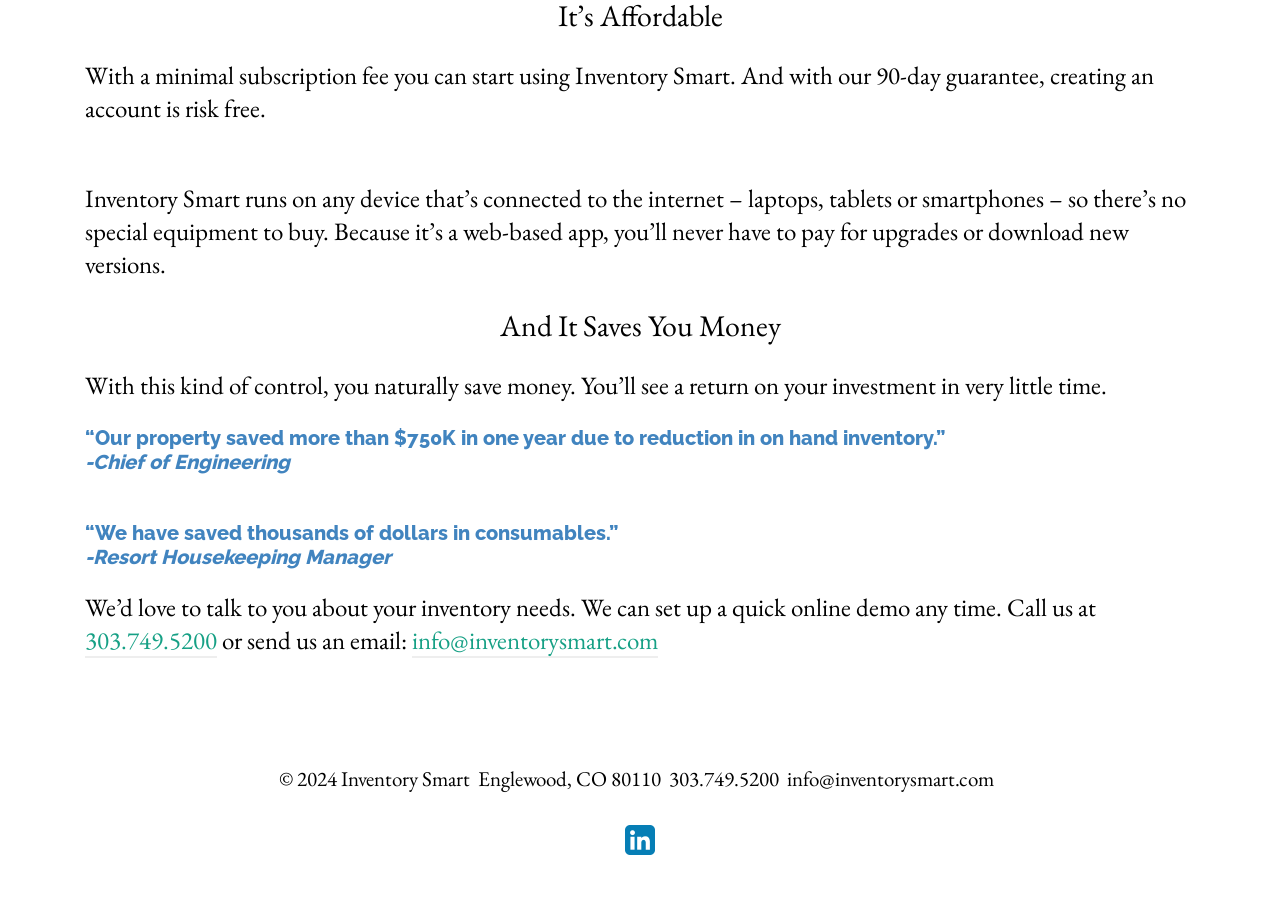What is the location of Inventory Smart?
Please give a well-detailed answer to the question.

The webpage provides the location of Inventory Smart, which is Englewood, CO 80110. This information is mentioned in the footer section of the webpage, along with the copyright information.